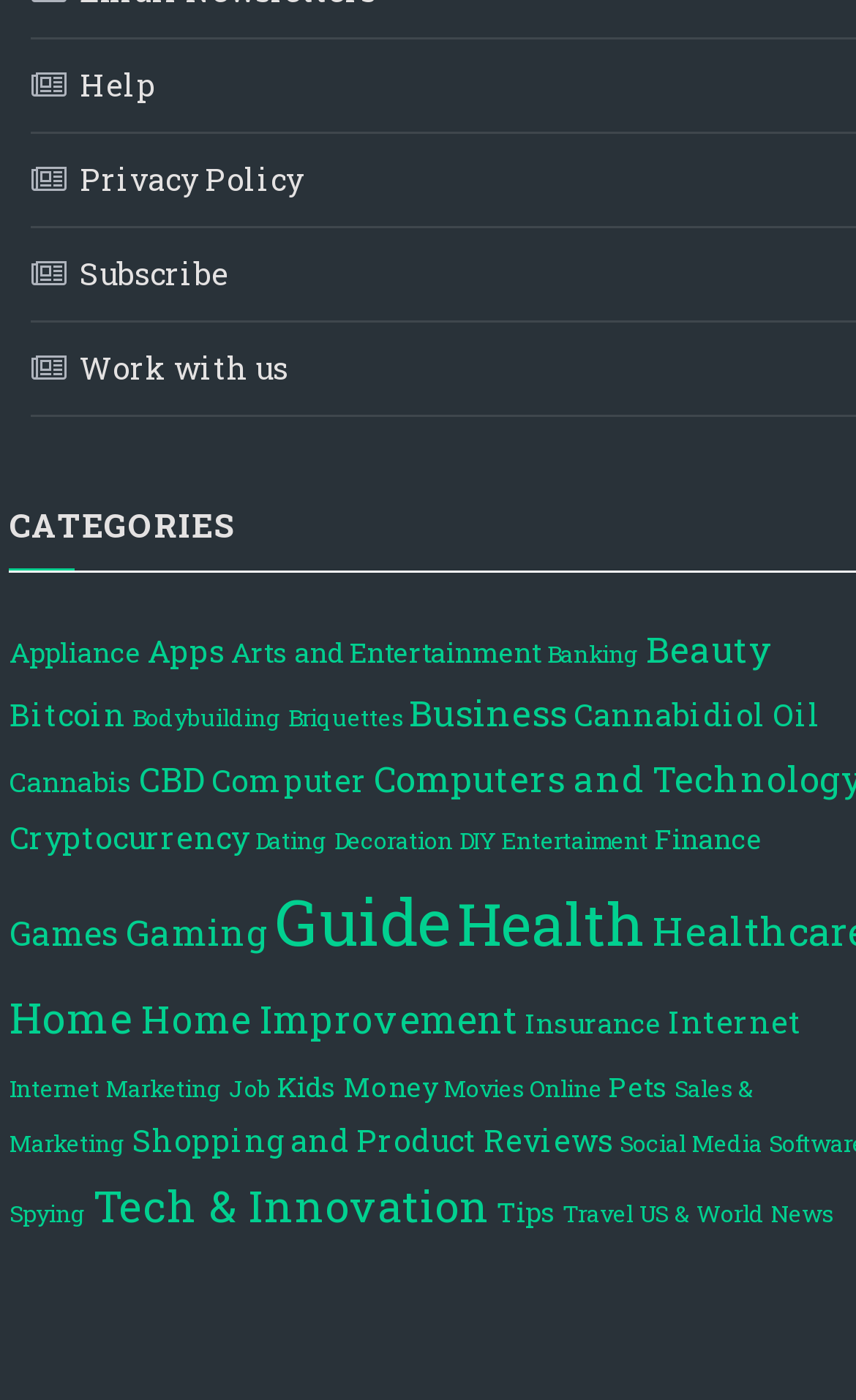Please determine the bounding box coordinates of the section I need to click to accomplish this instruction: "Learn about Tech & Innovation".

[0.108, 0.84, 0.572, 0.881]